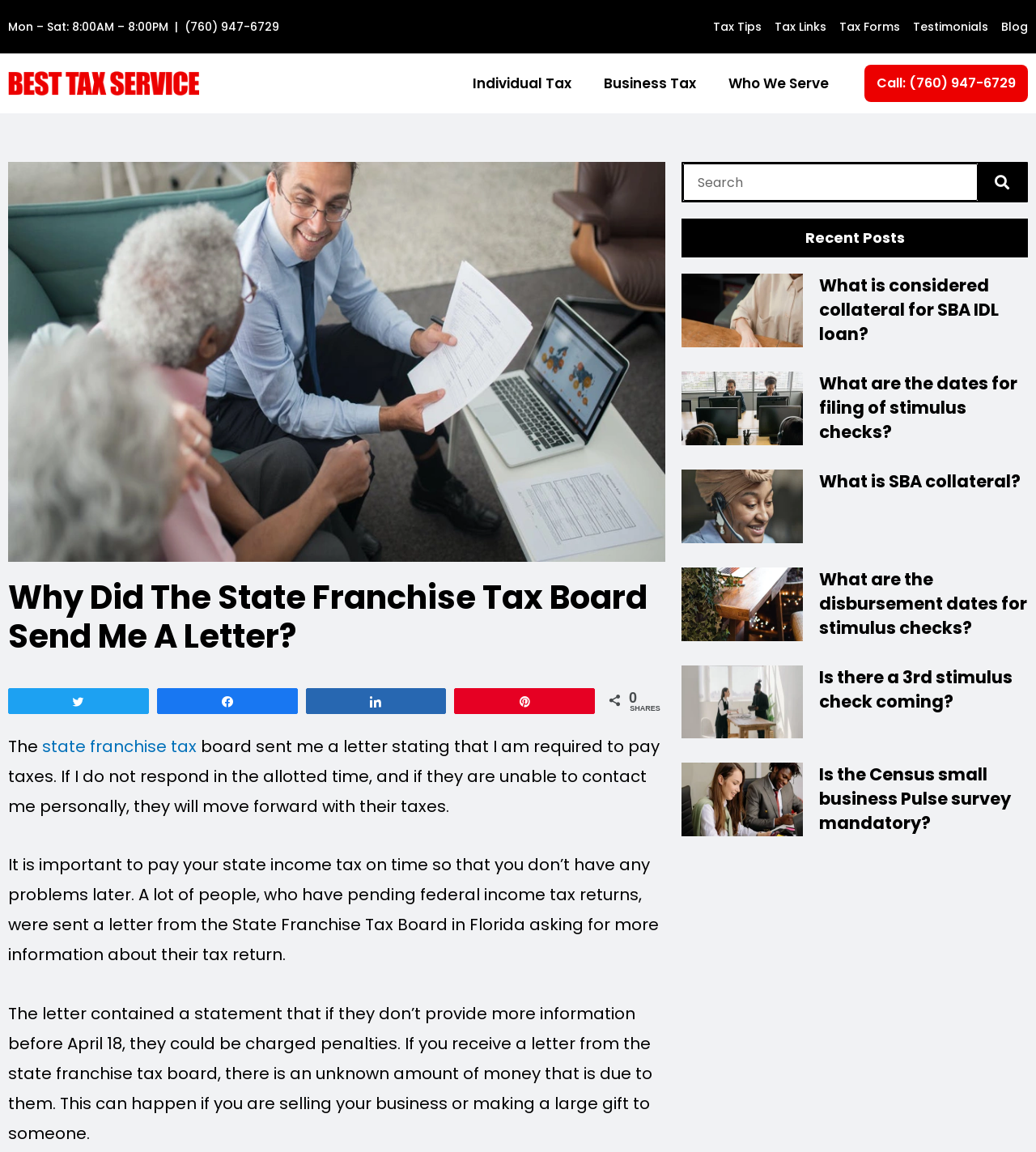What is the main heading displayed on the webpage? Please provide the text.

Why Did The State Franchise Tax Board Send Me A Letter?